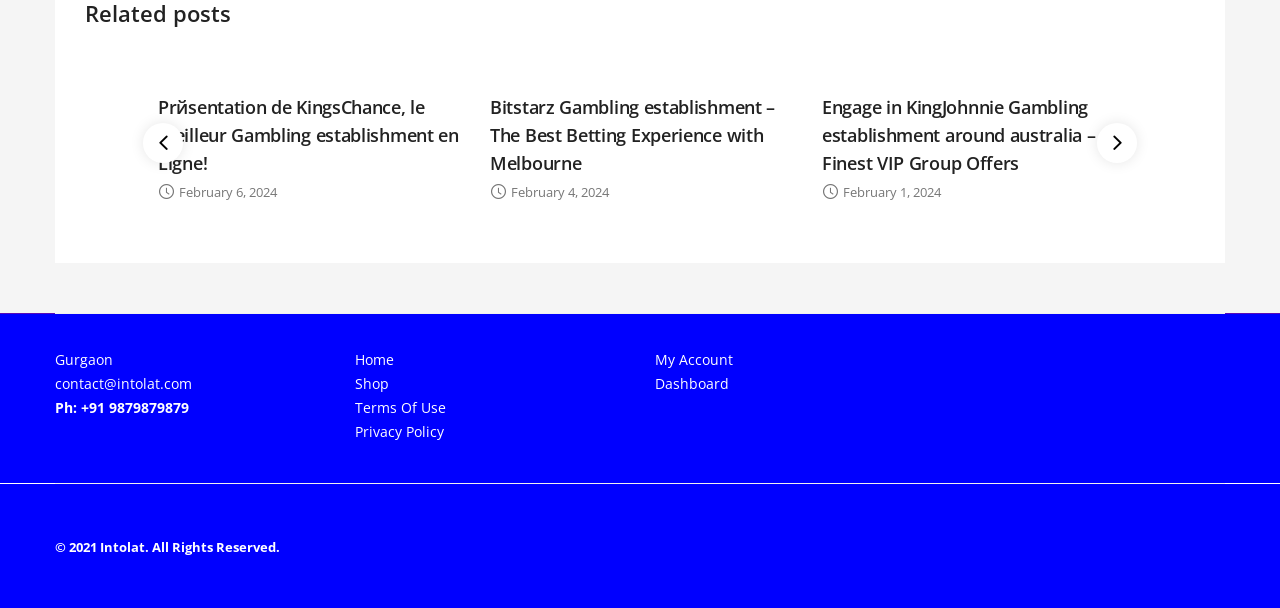Show the bounding box coordinates for the element that needs to be clicked to execute the following instruction: "Click the button to navigate back". Provide the coordinates in the form of four float numbers between 0 and 1, i.e., [left, top, right, bottom].

[0.112, 0.202, 0.143, 0.268]